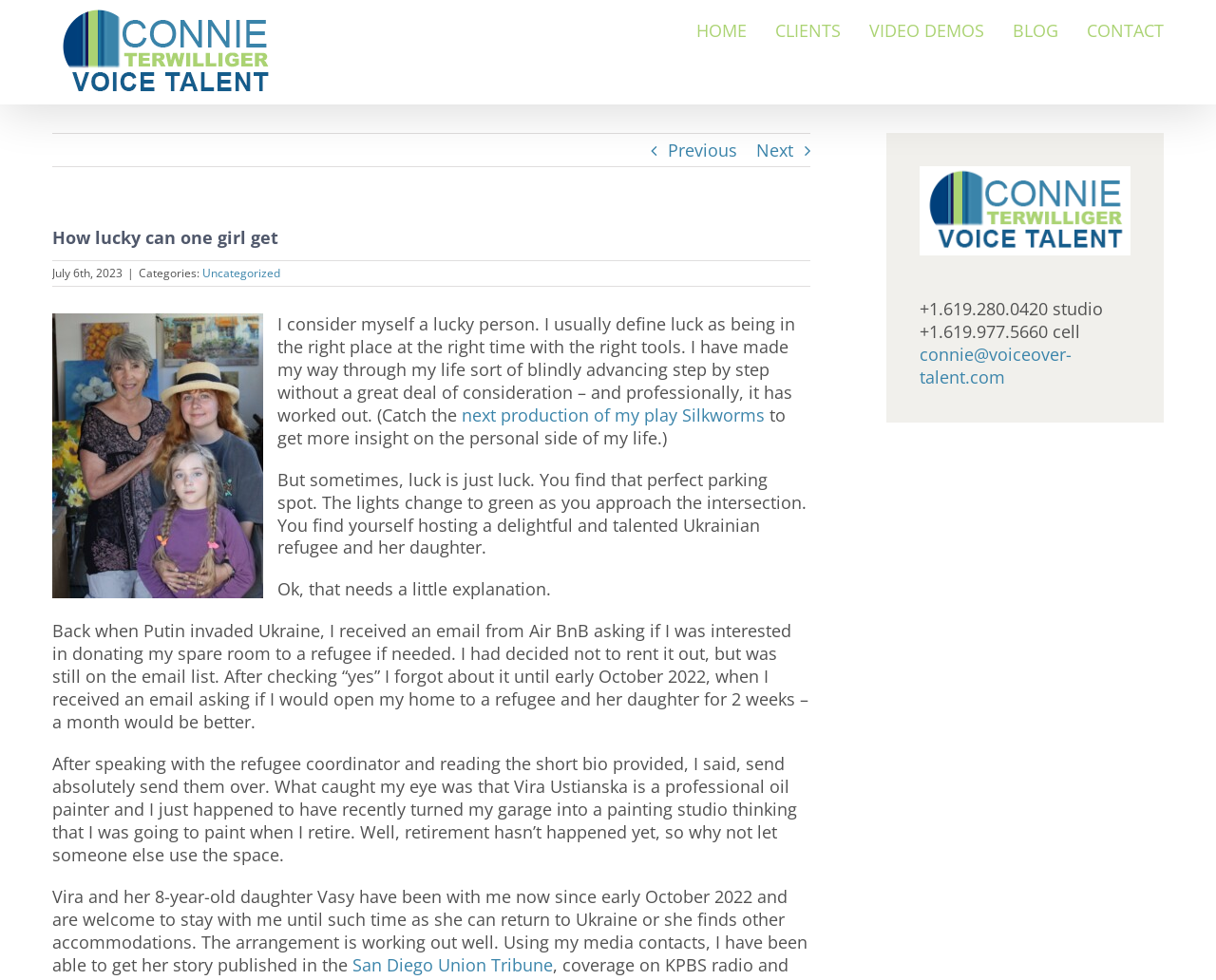Specify the bounding box coordinates of the element's region that should be clicked to achieve the following instruction: "Click the 'HOME' link". The bounding box coordinates consist of four float numbers between 0 and 1, in the format [left, top, right, bottom].

[0.573, 0.0, 0.614, 0.063]